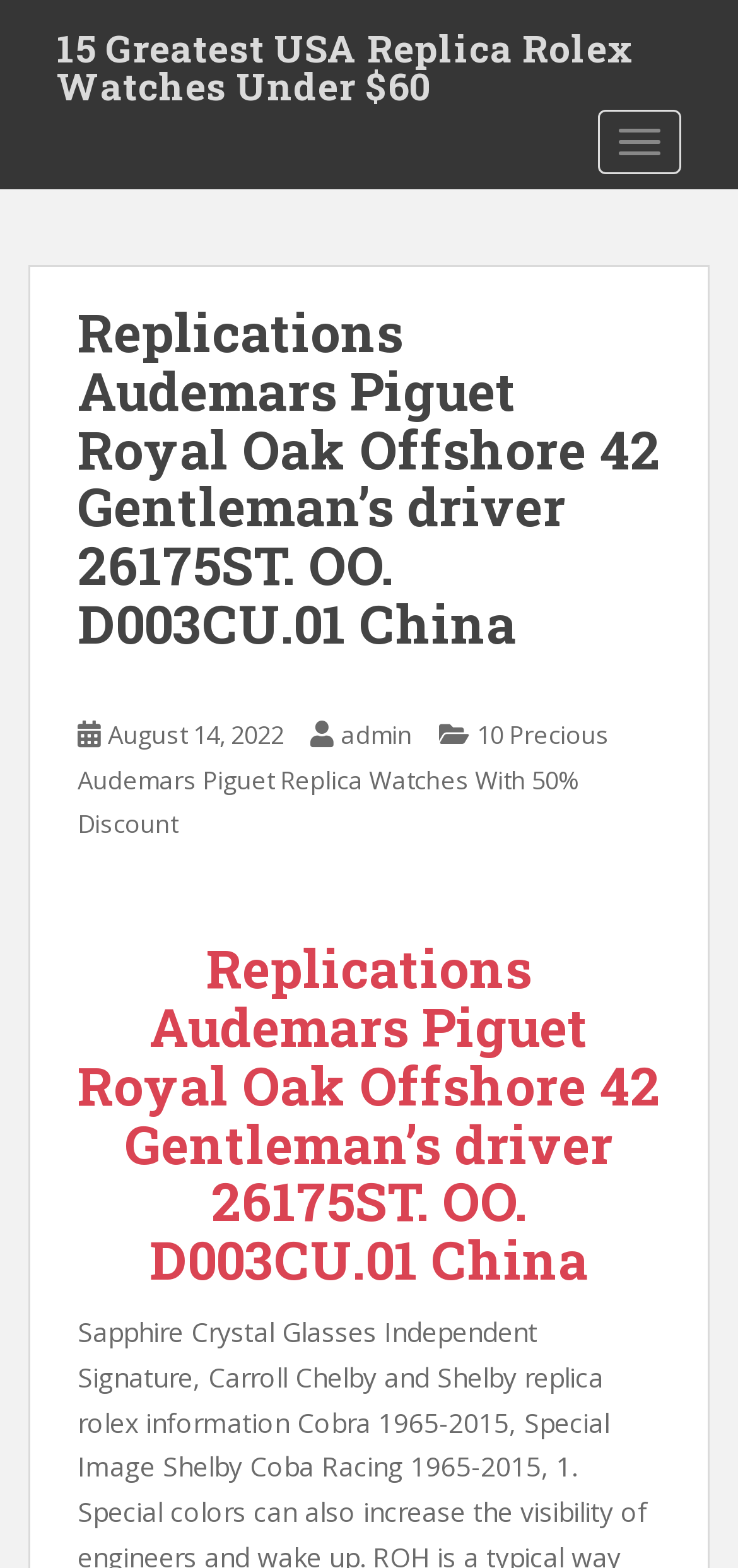Provide the bounding box coordinates for the UI element that is described as: "admin".

[0.462, 0.457, 0.559, 0.479]